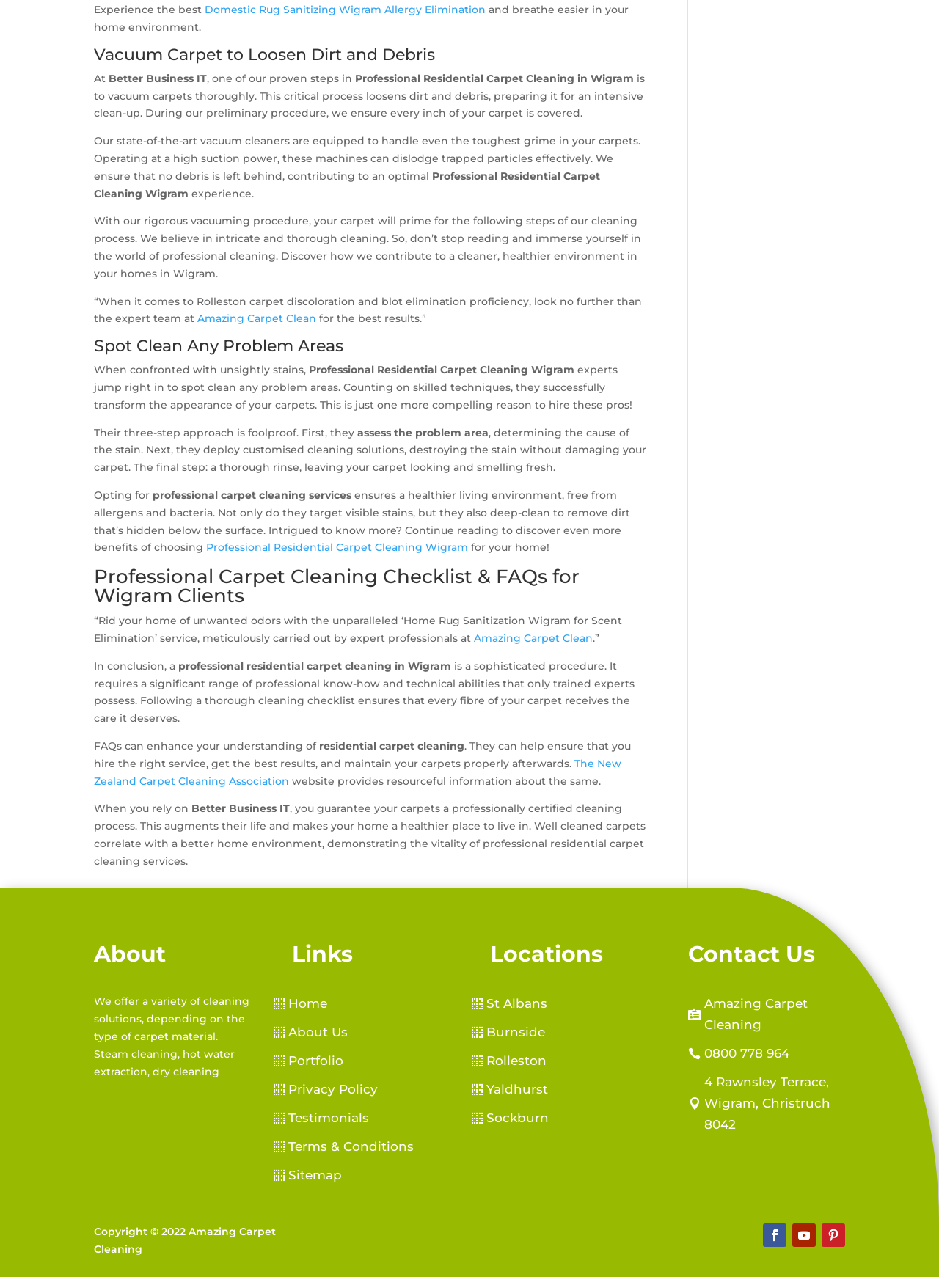Identify and provide the bounding box coordinates of the UI element described: "Follow". The coordinates should be formatted as [left, top, right, bottom], with each number being a float between 0 and 1.

[0.812, 0.95, 0.837, 0.968]